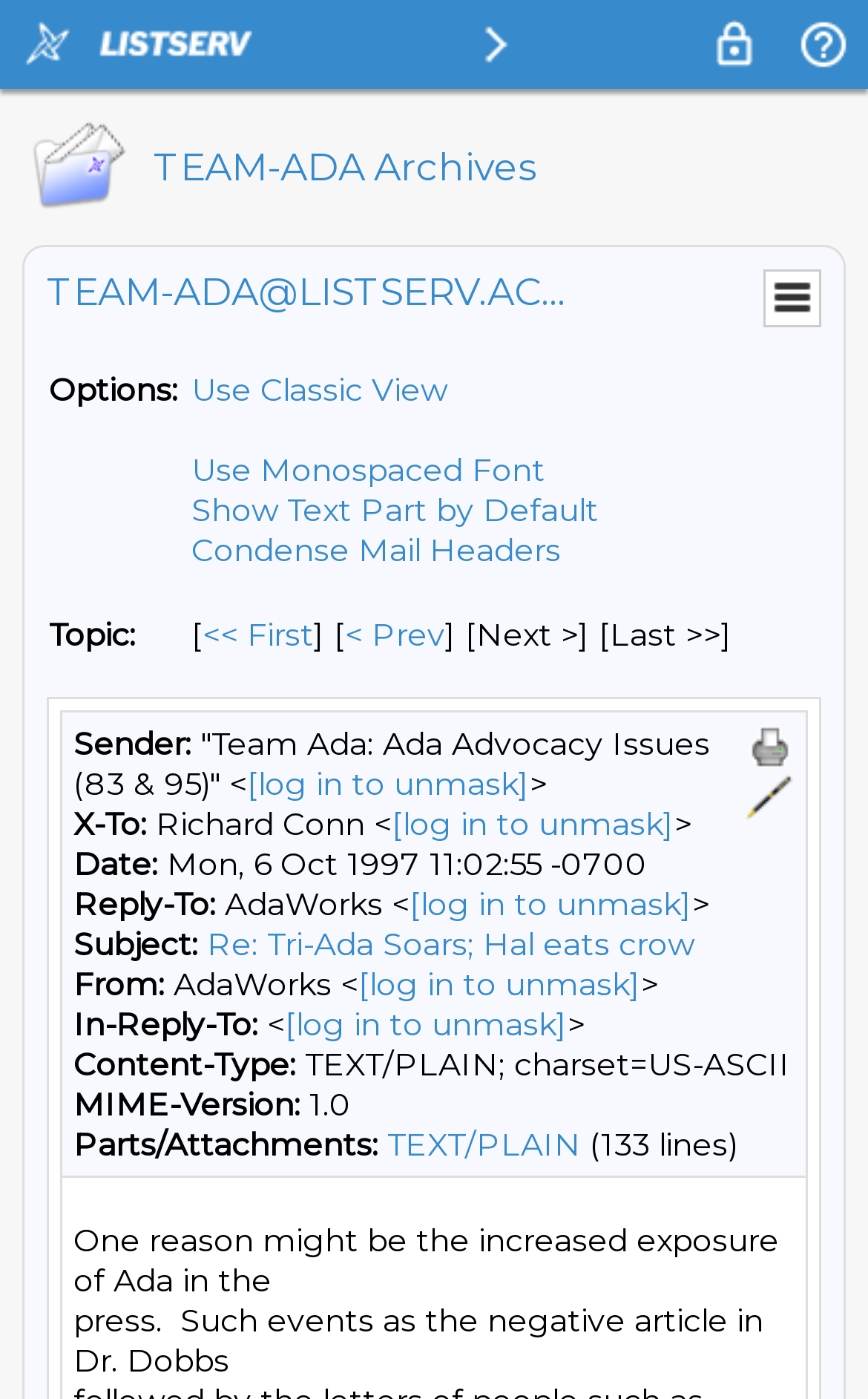Respond to the following question using a concise word or phrase: 
How many options are available in the 'Options:' section?

4